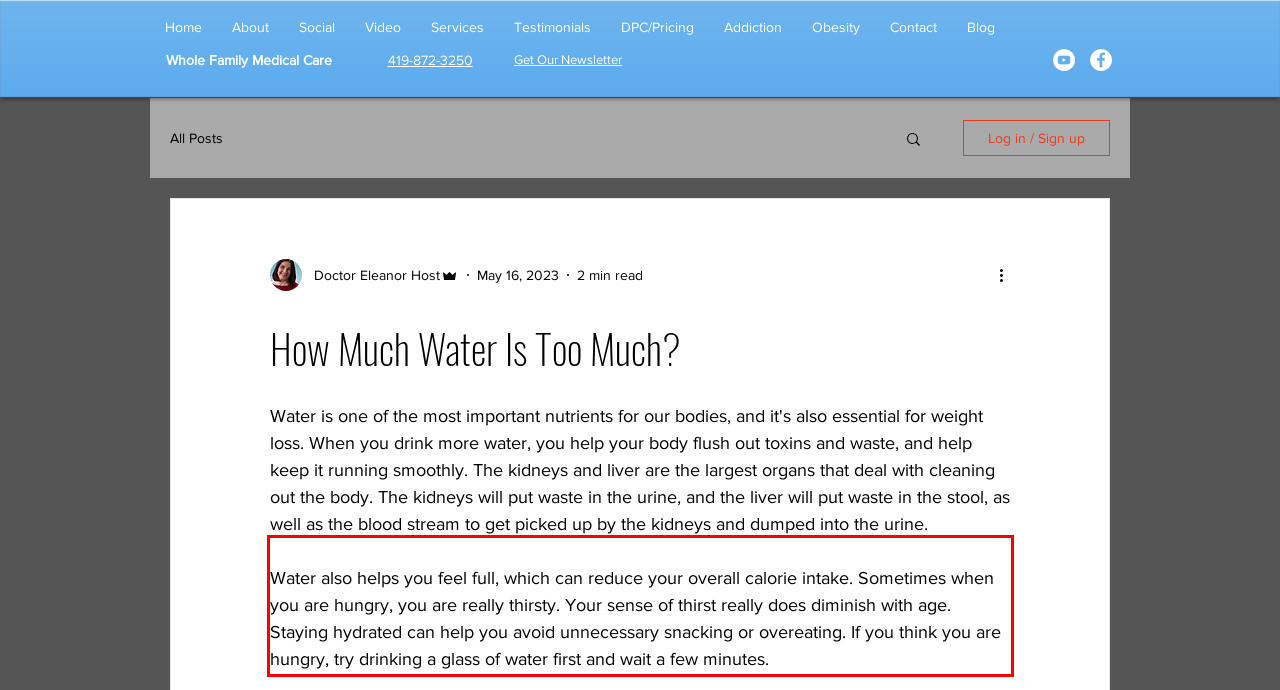There is a screenshot of a webpage with a red bounding box around a UI element. Please use OCR to extract the text within the red bounding box.

Water also helps you feel full, which can reduce your overall calorie intake. Sometimes when you are hungry, you are really thirsty. Your sense of thirst really does diminish with age. Staying hydrated can help you avoid unnecessary snacking or overeating. If you think you are hungry, try drinking a glass of water first and wait a few minutes.